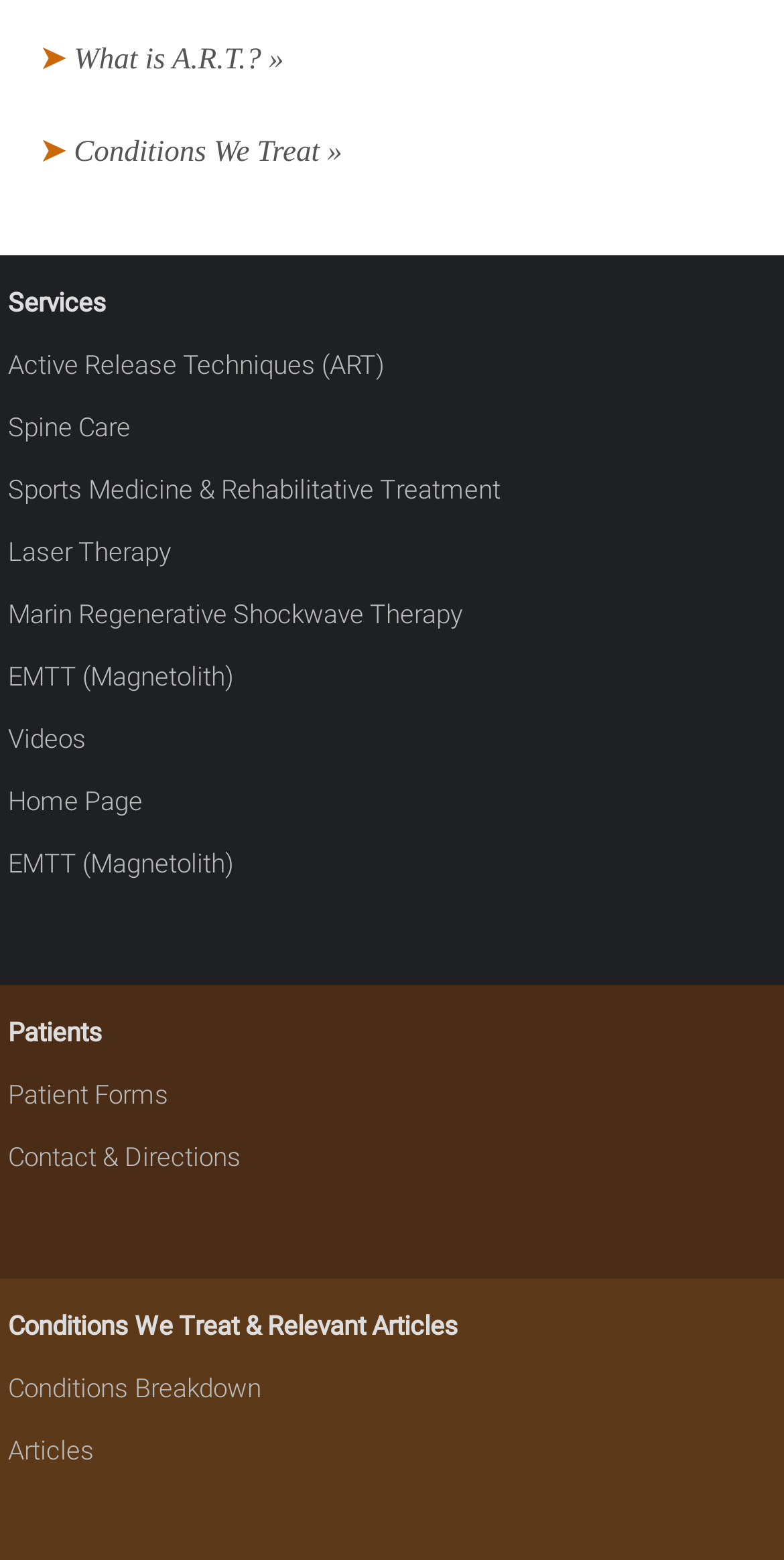What is the main topic of this website?
Please provide a detailed and thorough answer to the question.

Based on the links and text on the webpage, it appears to be a healthcare-related website, with links to services such as Active Release Techniques, Spine Care, and Sports Medicine & Rehabilitative Treatment.